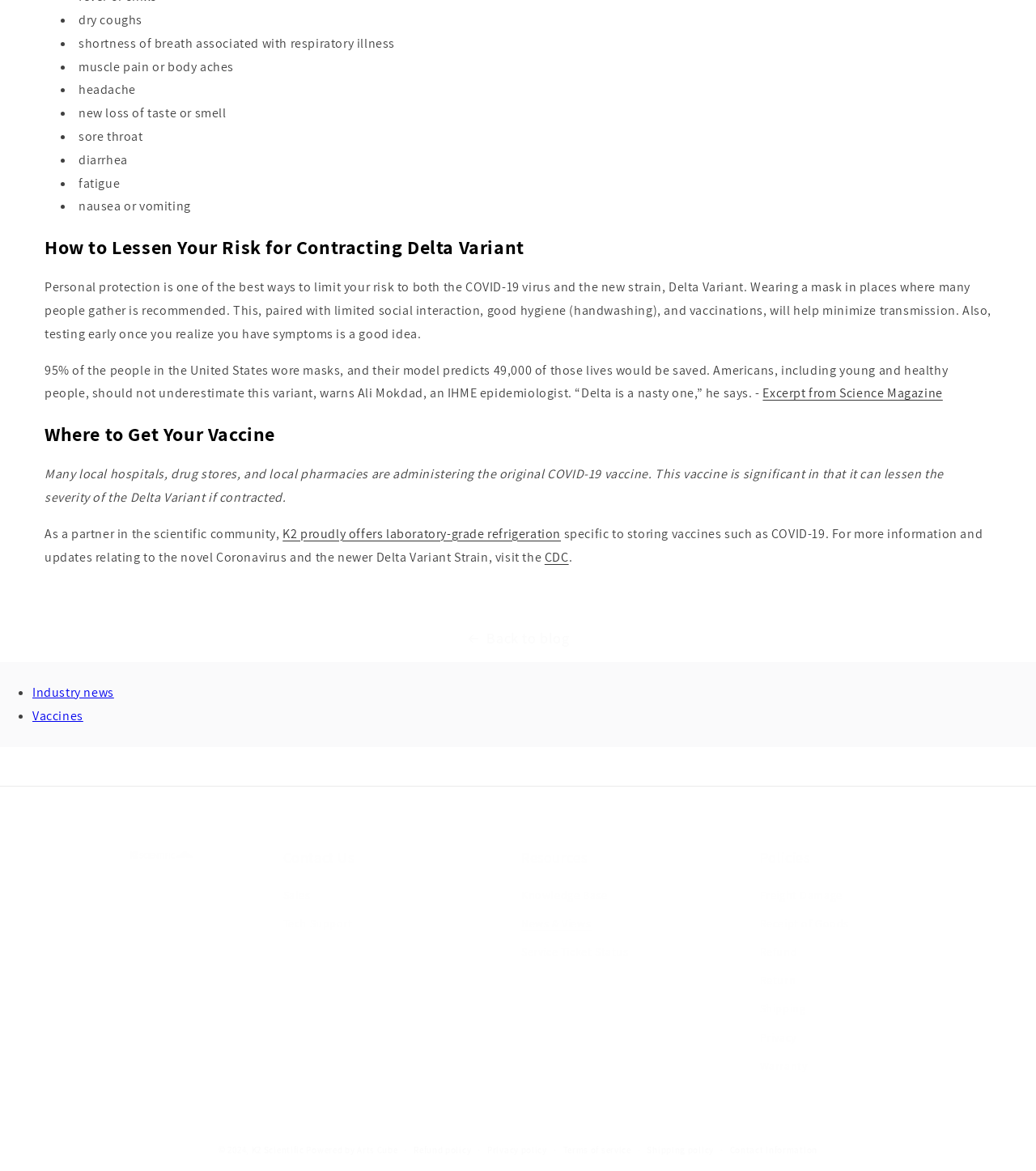Where can I get the original COVID-19 vaccine?
Look at the image and respond with a one-word or short-phrase answer.

Local hospitals, drug stores, and pharmacies